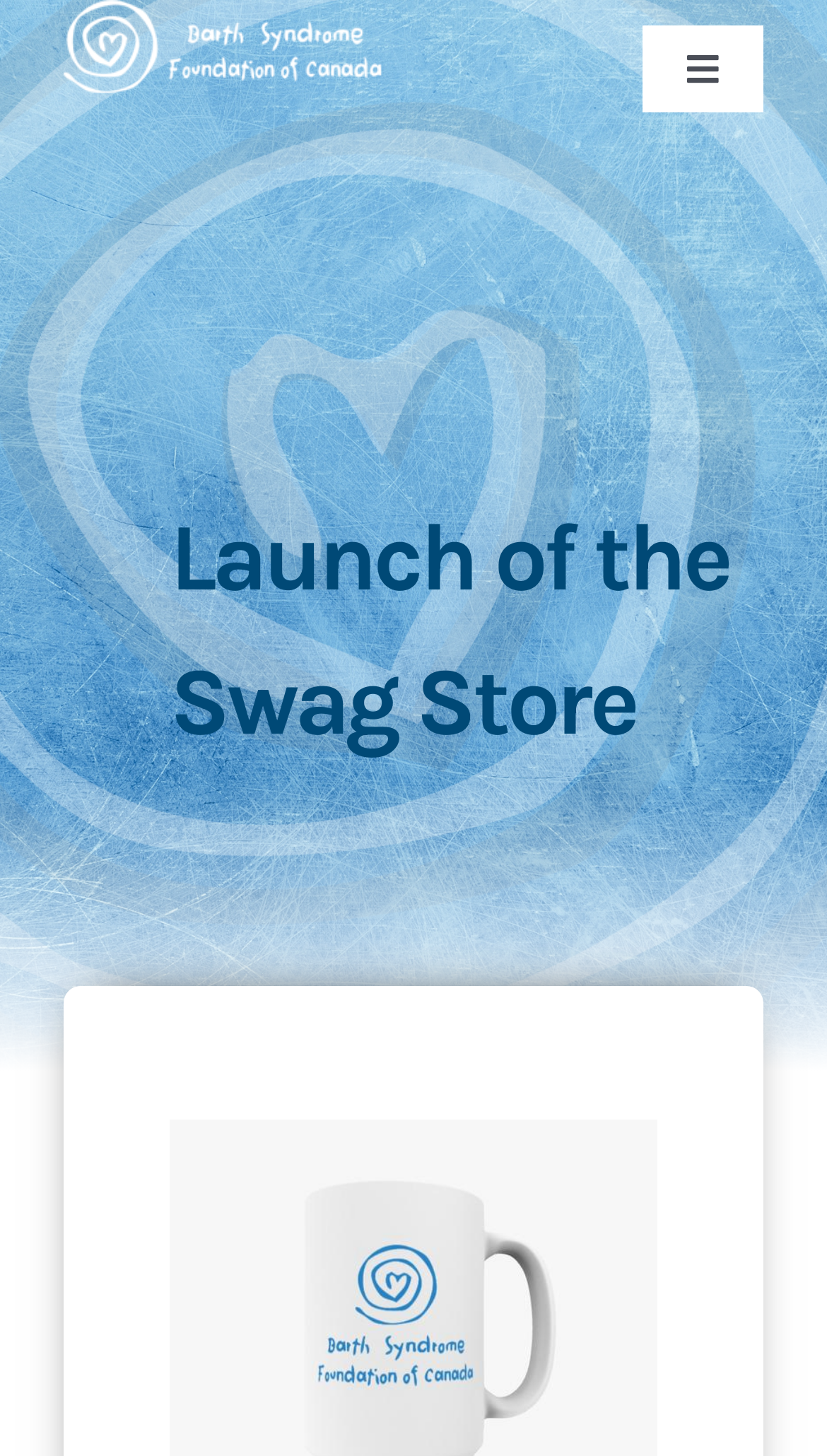What is the purpose of the 'Toggle Navigation' button?
Could you answer the question with a detailed and thorough explanation?

I found a button with the text 'Toggle Navigation' and an icon, which is usually used to open or close a menu. The button is located near the 'Mobile Menu' navigation element, so I concluded that its purpose is to open the mobile menu.